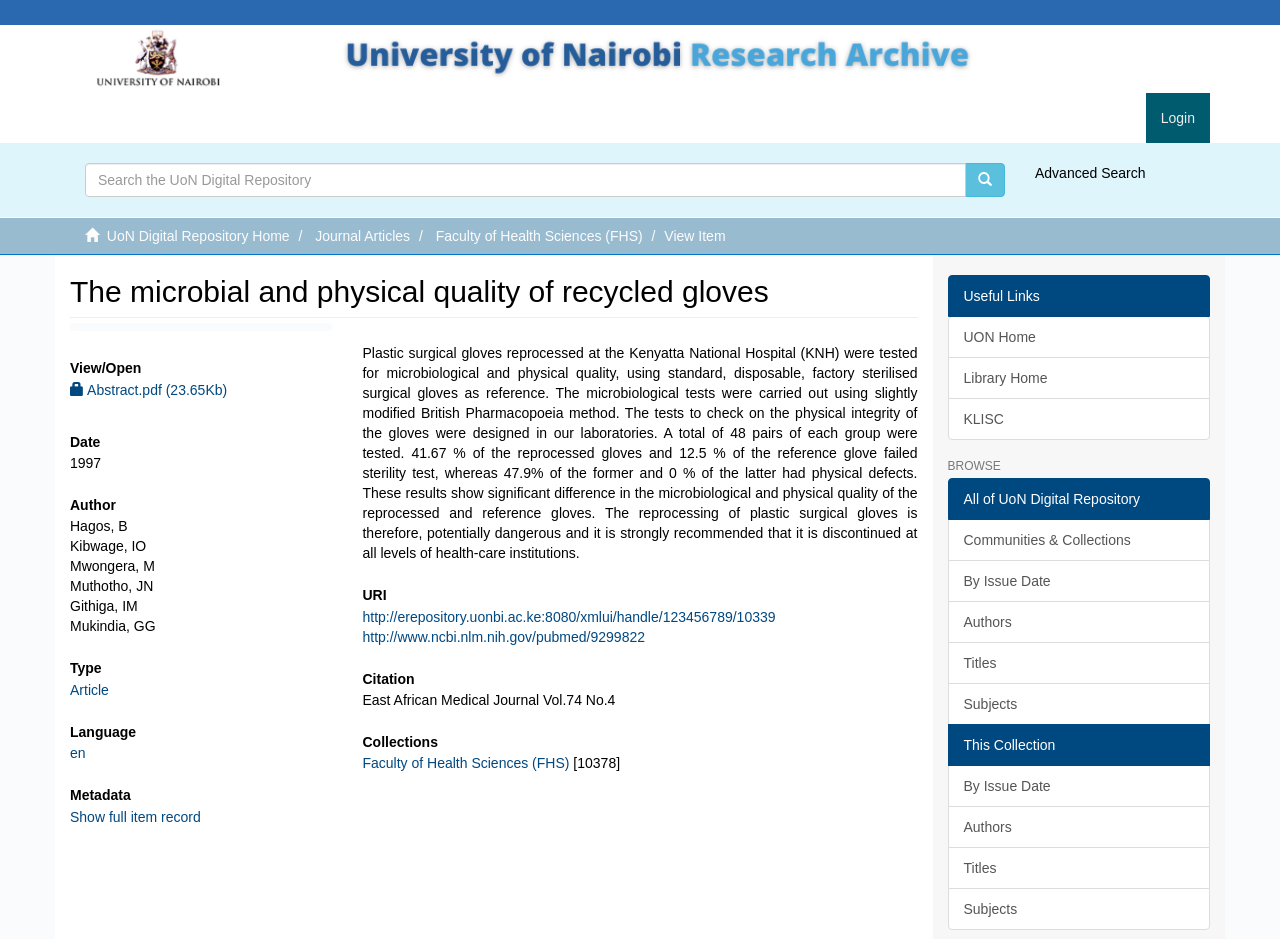Please indicate the bounding box coordinates of the element's region to be clicked to achieve the instruction: "Go to Advanced Search". Provide the coordinates as four float numbers between 0 and 1, i.e., [left, top, right, bottom].

[0.809, 0.176, 0.895, 0.193]